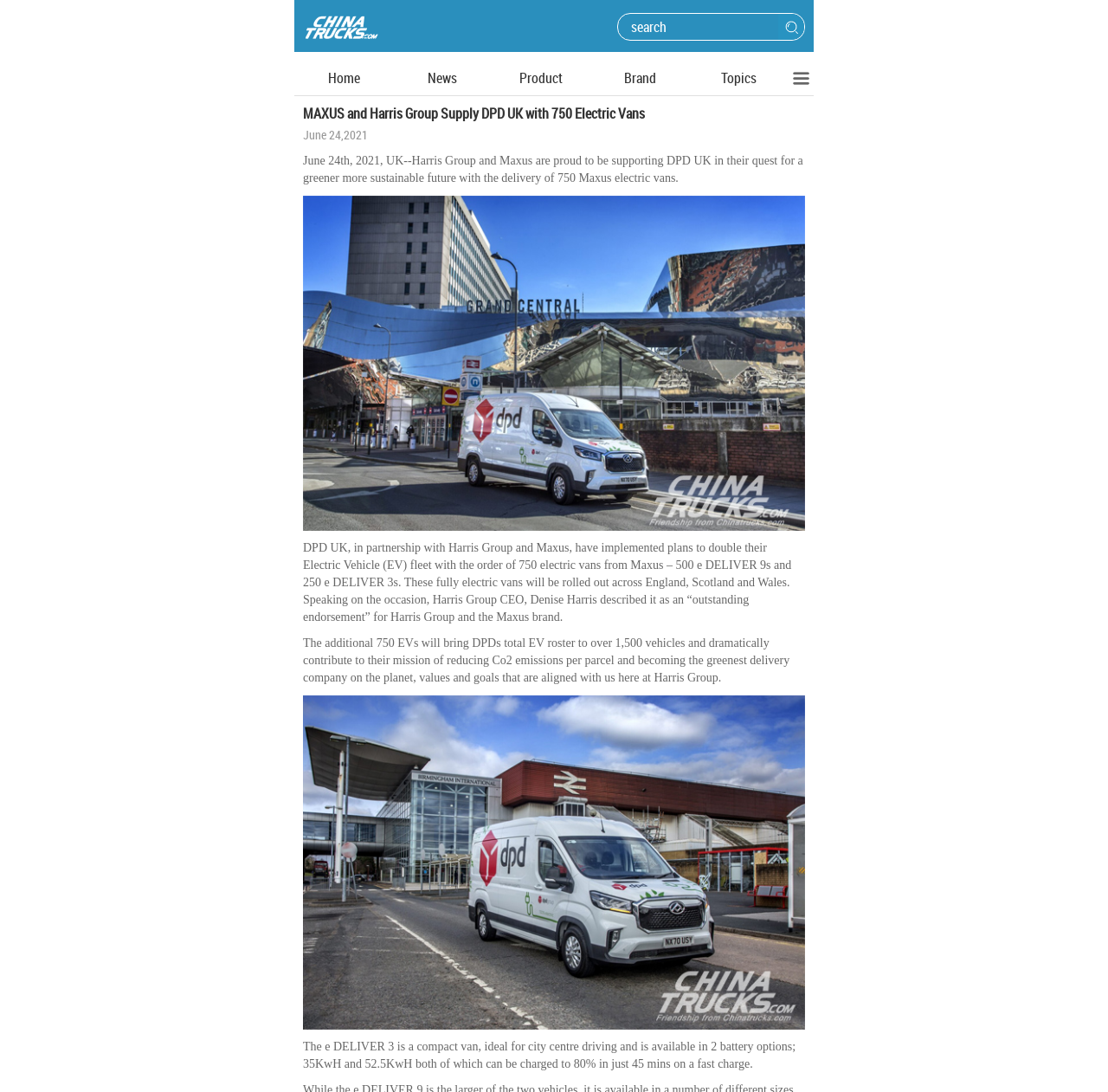Provide the bounding box coordinates of the UI element that matches the description: "News".

[0.386, 0.063, 0.412, 0.08]